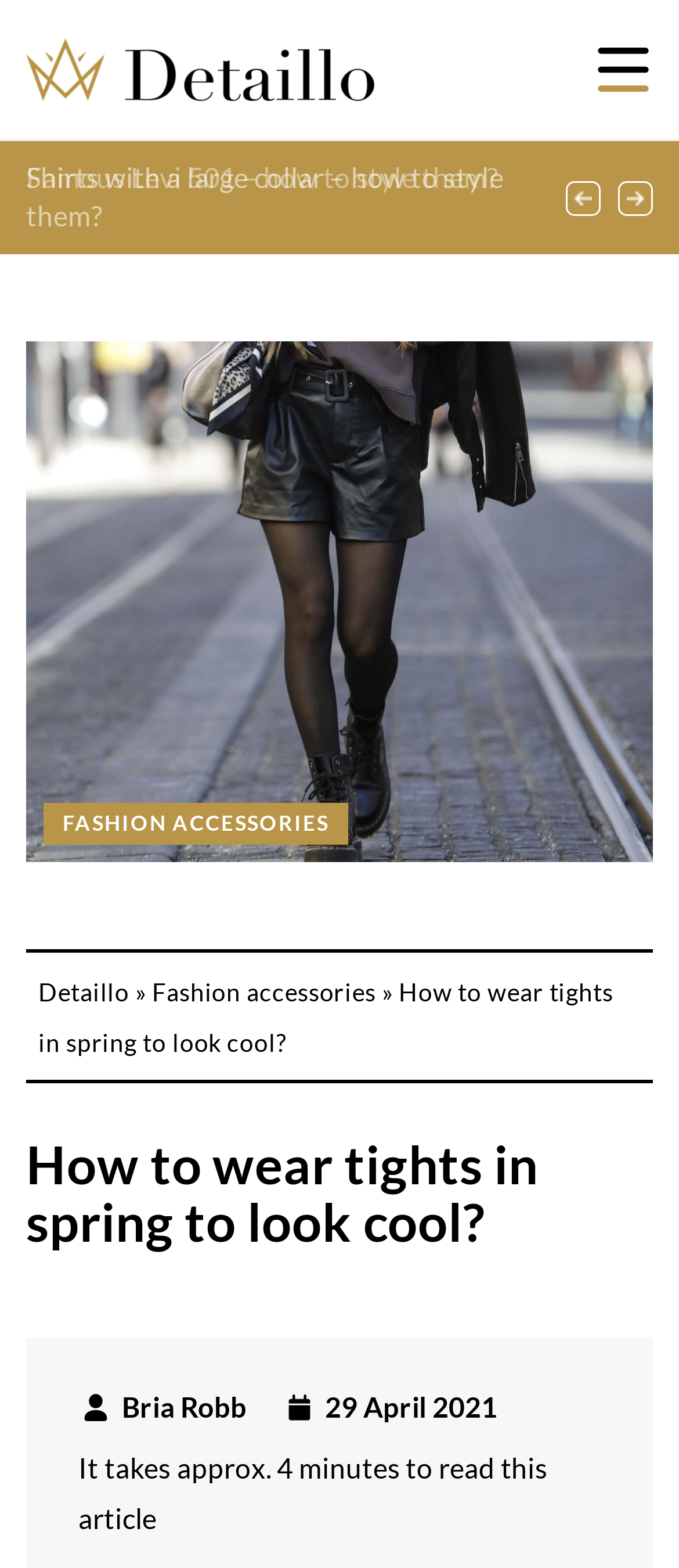From the webpage screenshot, predict the bounding box coordinates (top-left x, top-left y, bottom-right x, bottom-right y) for the UI element described here: alt="detaillo.com"

[0.038, 0.008, 0.551, 0.081]